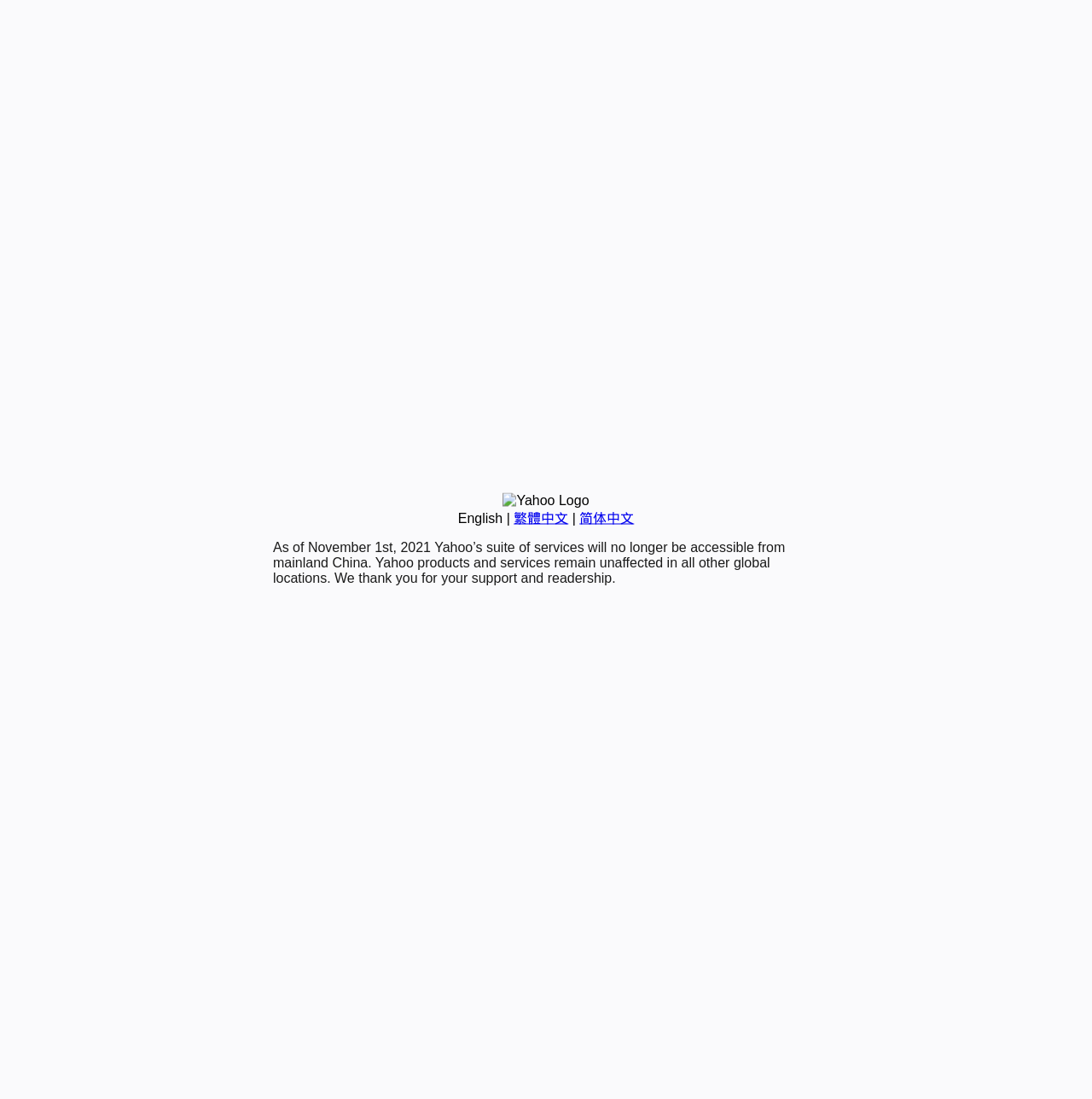From the webpage screenshot, predict the bounding box coordinates (top-left x, top-left y, bottom-right x, bottom-right y) for the UI element described here: 繁體中文

[0.47, 0.465, 0.52, 0.478]